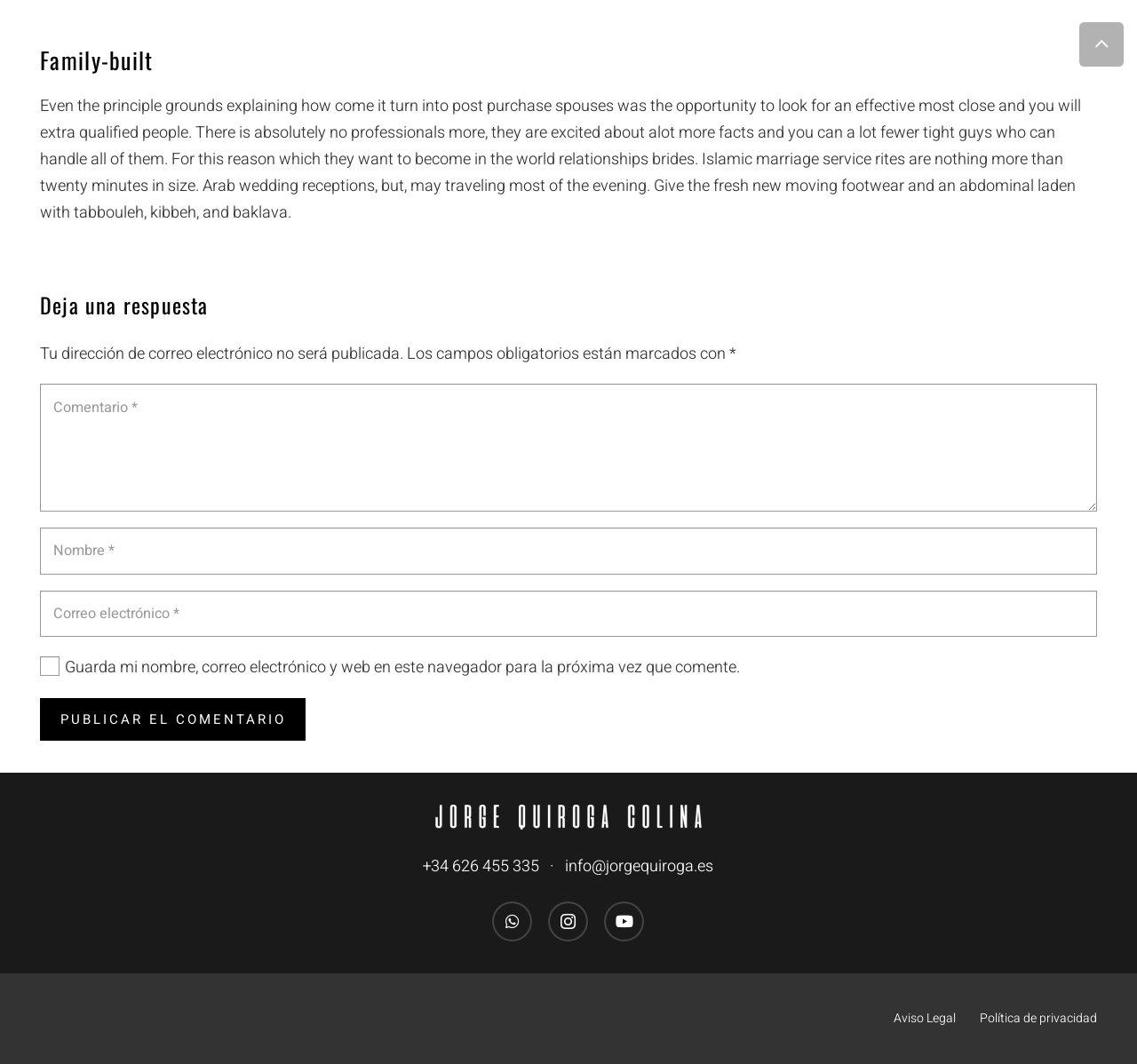Please specify the bounding box coordinates of the element that should be clicked to execute the given instruction: 'Leave a comment'. Ensure the coordinates are four float numbers between 0 and 1, expressed as [left, top, right, bottom].

[0.035, 0.361, 0.965, 0.481]